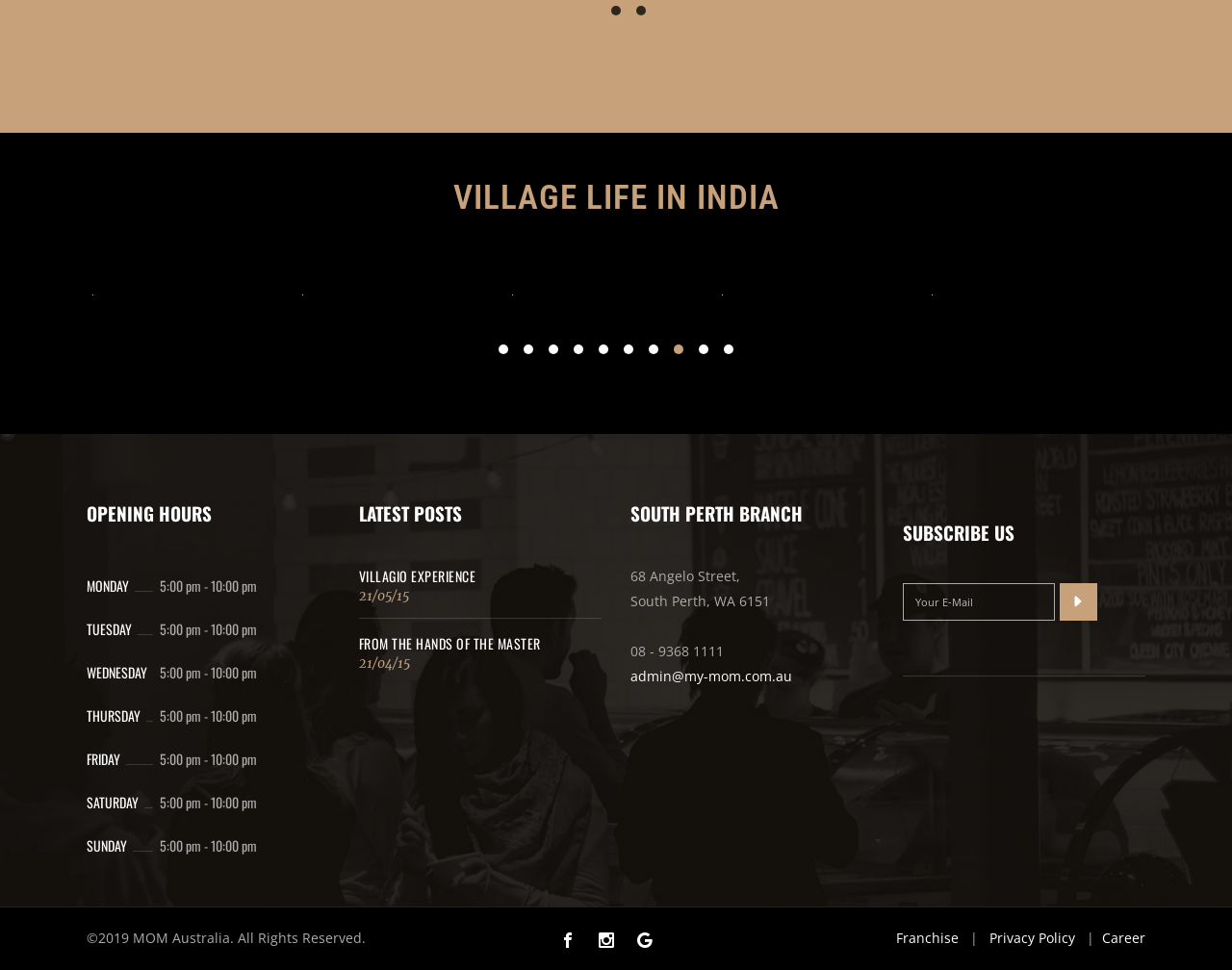Please identify the bounding box coordinates of the element I should click to complete this instruction: 'View opening hours'. The coordinates should be given as four float numbers between 0 and 1, like this: [left, top, right, bottom].

[0.07, 0.517, 0.268, 0.542]